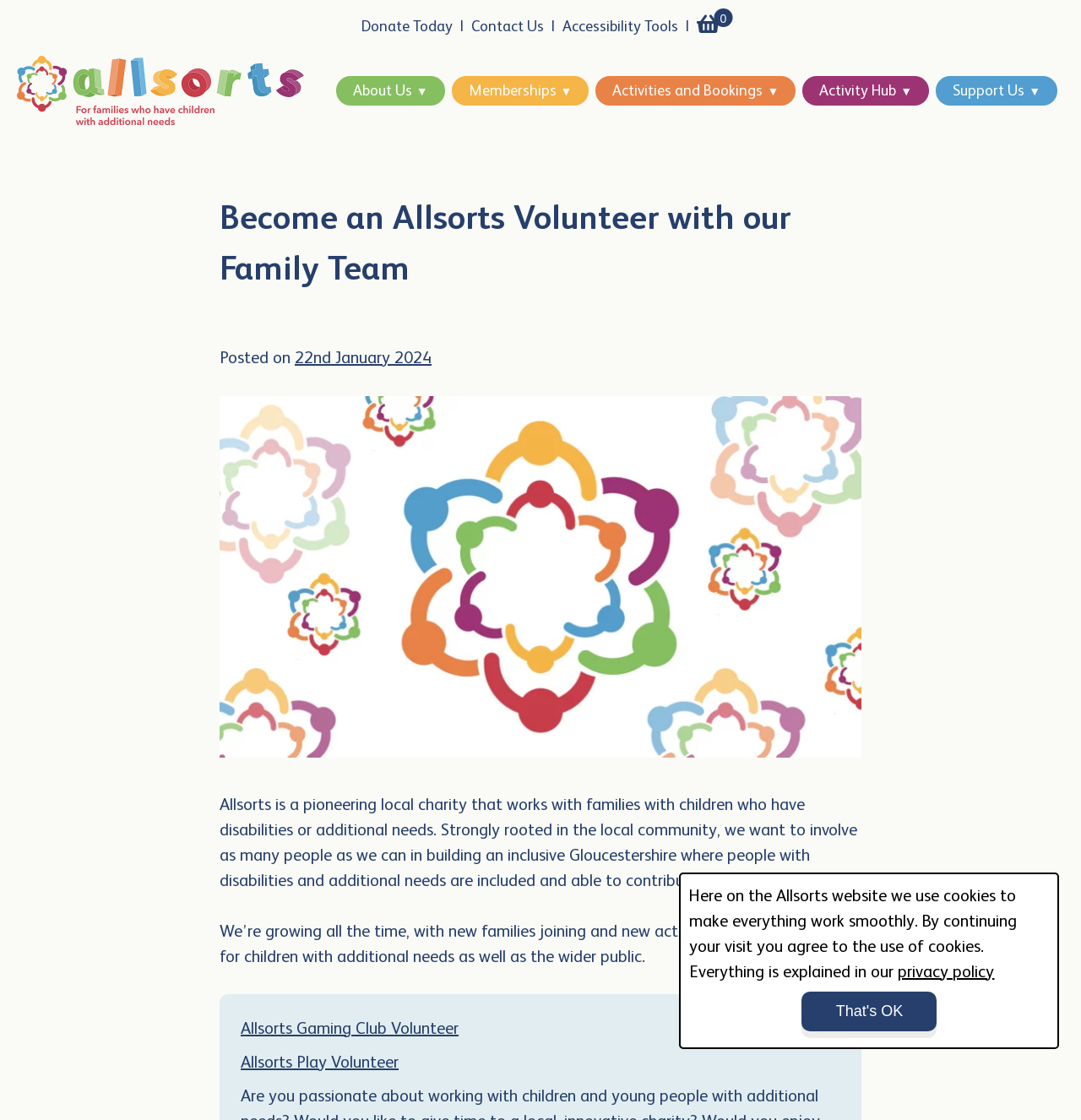Please find the top heading of the webpage and generate its text.

Become an Allsorts Volunteer with our Family Team